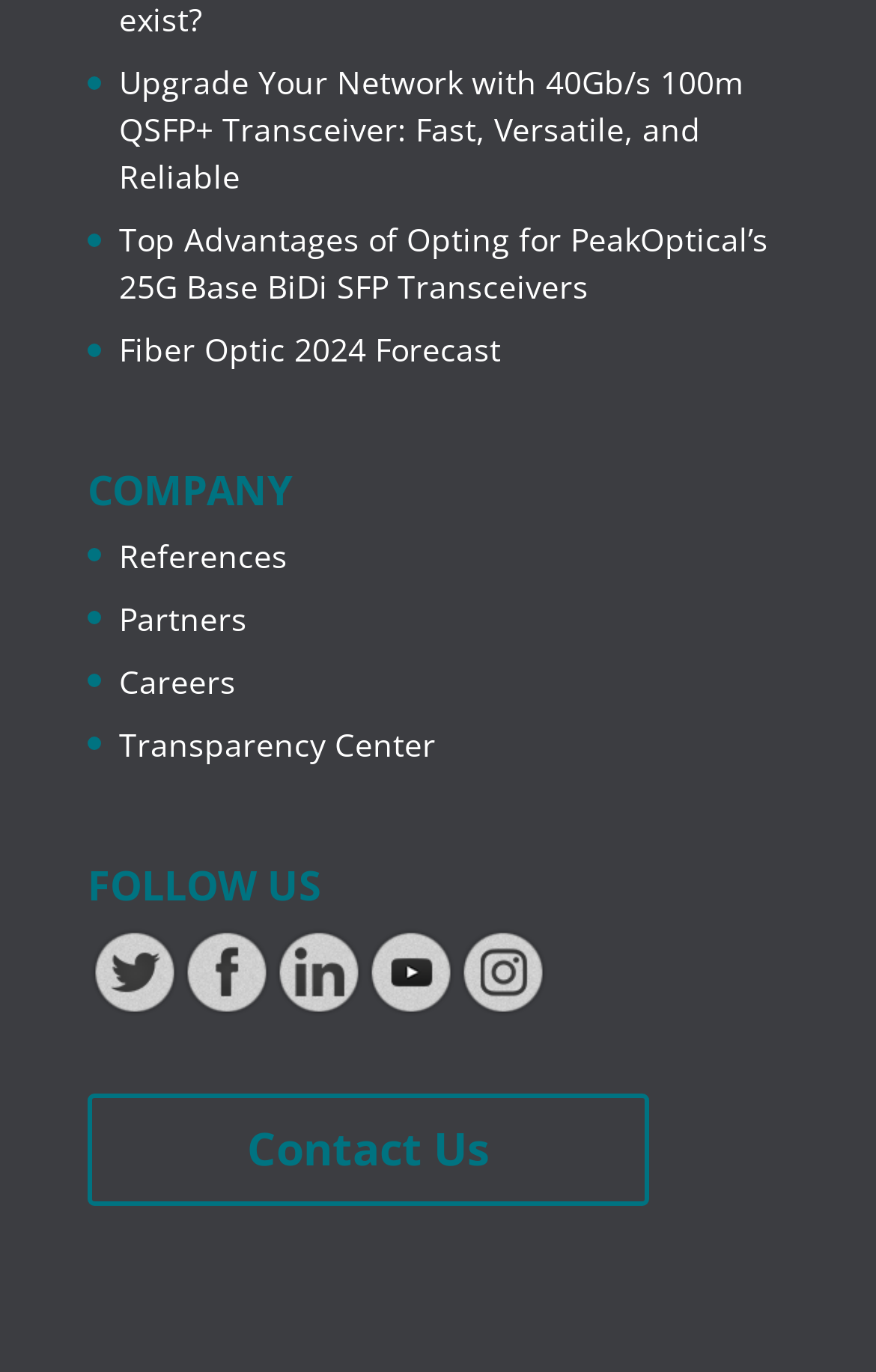Please locate the clickable area by providing the bounding box coordinates to follow this instruction: "View the Fiber Optic 2024 Forecast".

[0.136, 0.239, 0.572, 0.27]